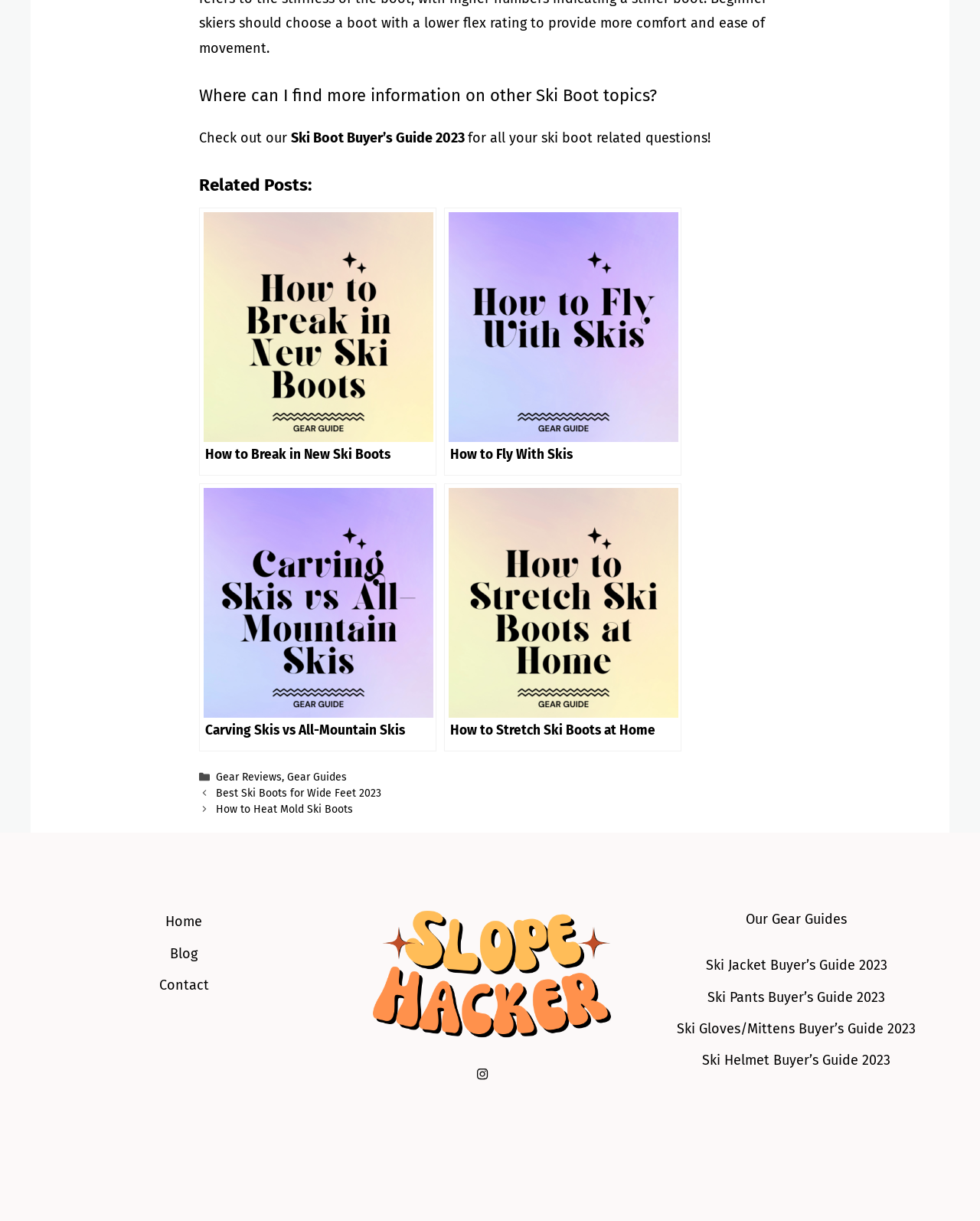What is the category of the posts on this website?
Based on the image content, provide your answer in one word or a short phrase.

Gear Reviews, Gear Guides